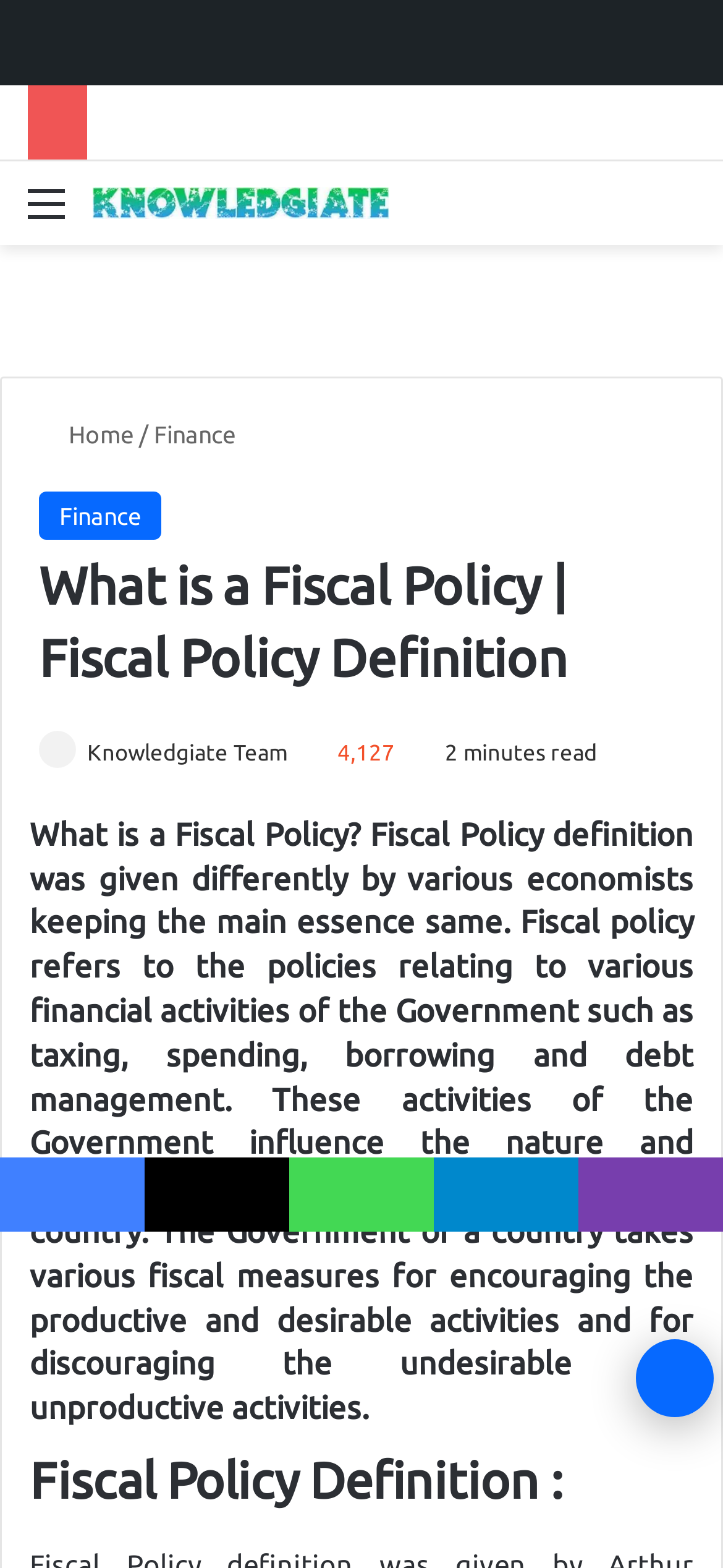Determine the bounding box coordinates for the clickable element required to fulfill the instruction: "check out SLOT". Provide the coordinates as four float numbers between 0 and 1, i.e., [left, top, right, bottom].

None